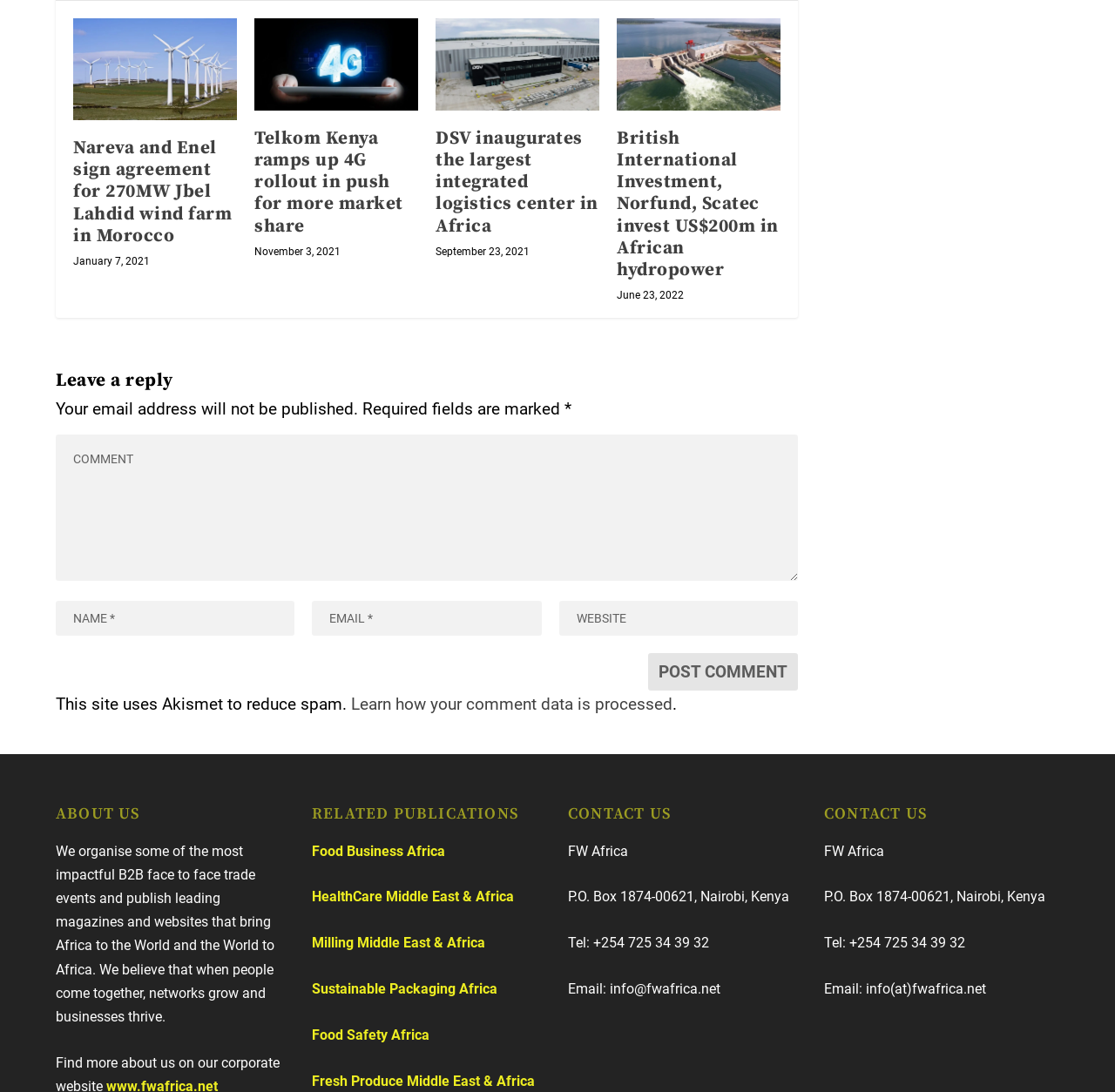Please identify the bounding box coordinates of the element's region that needs to be clicked to fulfill the following instruction: "Click on the 'Post Comment' button". The bounding box coordinates should consist of four float numbers between 0 and 1, i.e., [left, top, right, bottom].

[0.581, 0.576, 0.716, 0.61]